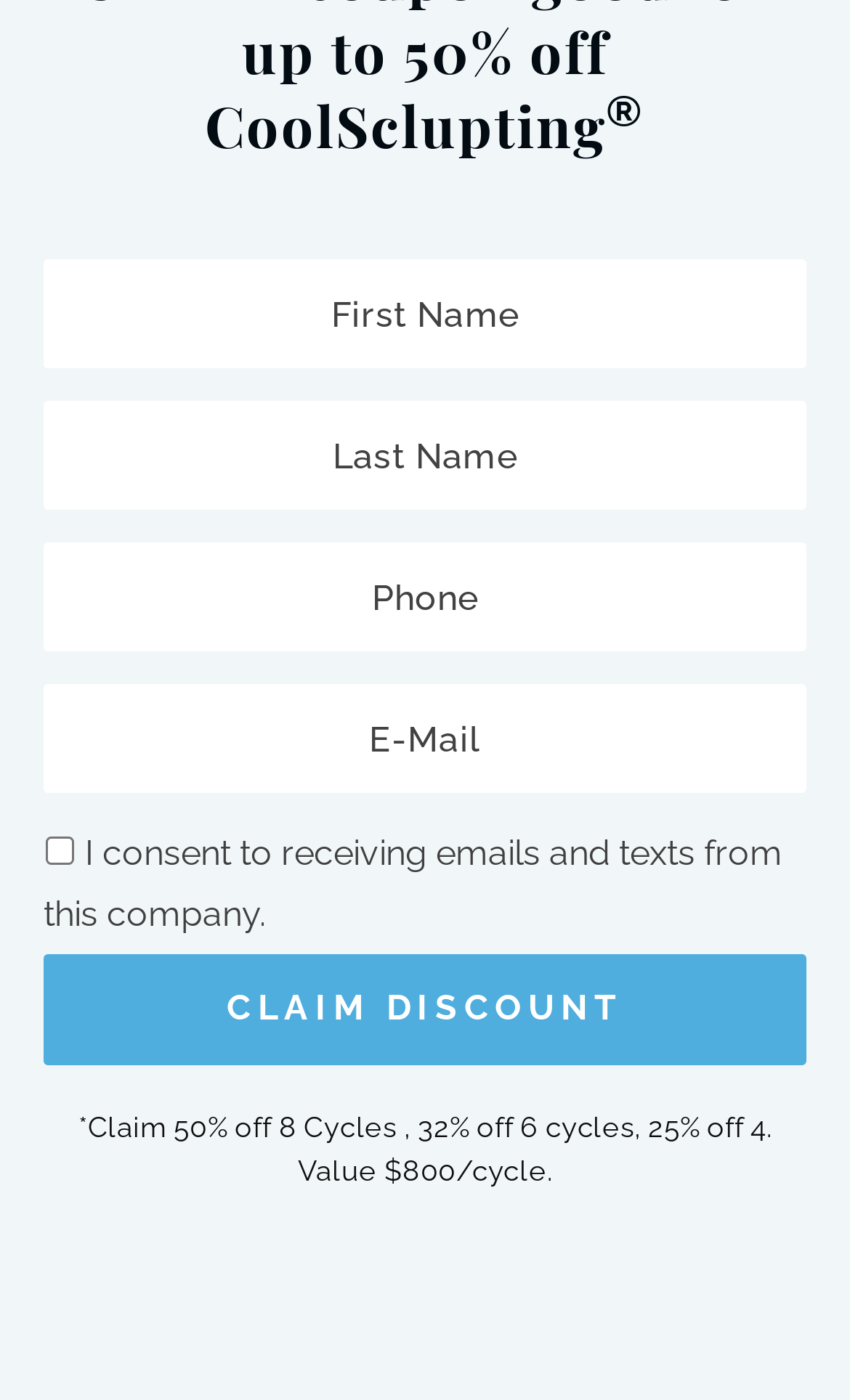What is the button used for?
Respond to the question with a well-detailed and thorough answer.

The button element has a label 'CLAIM DISCOUNT' which suggests that it is used to claim the discount being offered on the webpage.